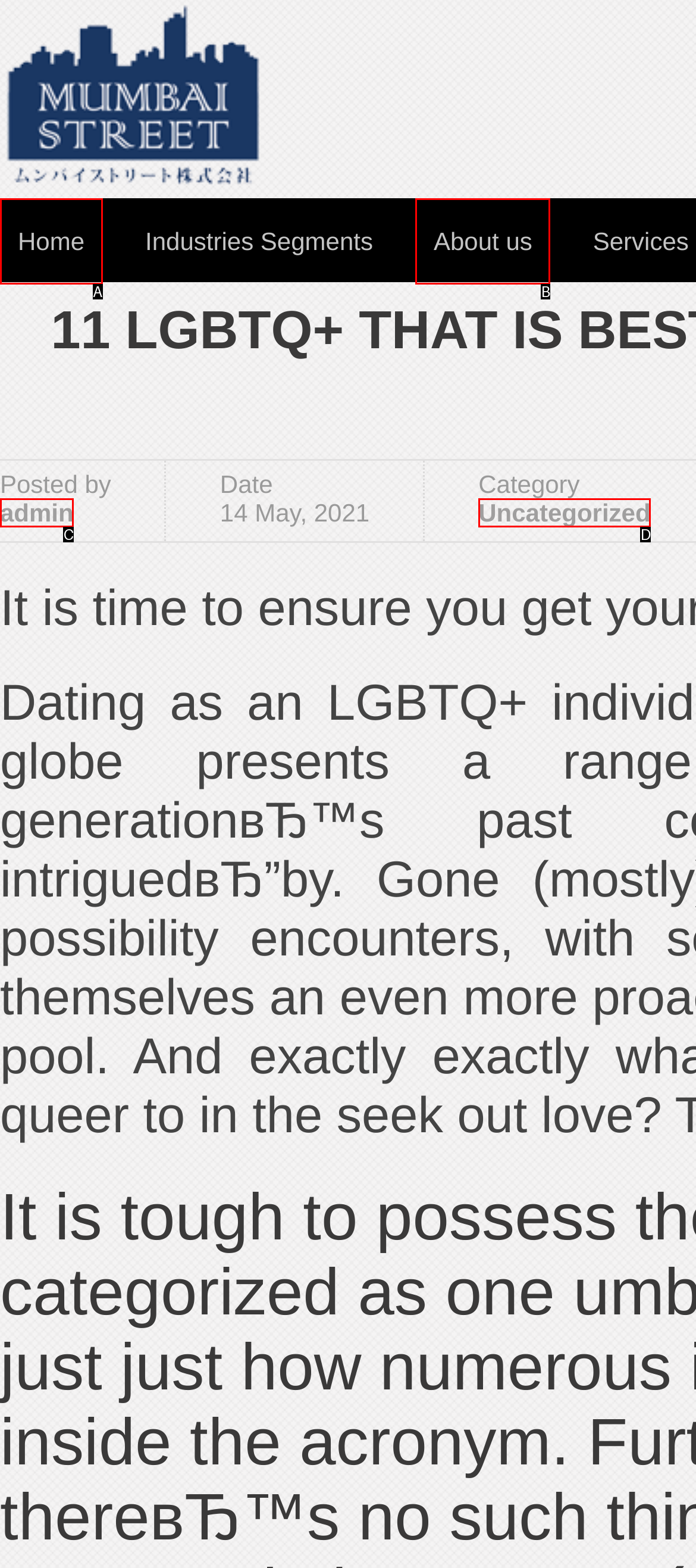Identify the letter corresponding to the UI element that matches this description: Powered by Cookiebot by Usercentrics
Answer using only the letter from the provided options.

None